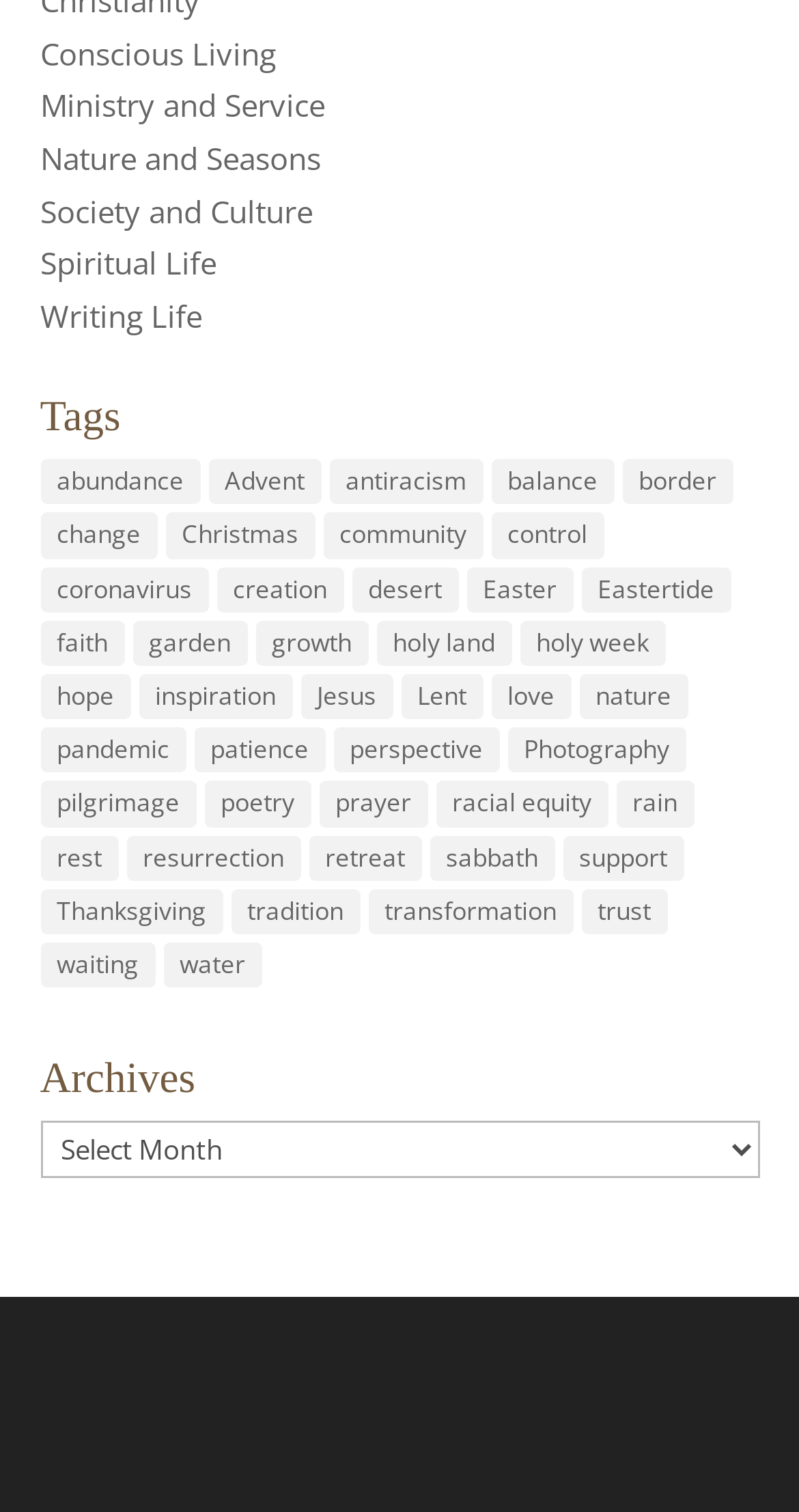Please determine the bounding box coordinates of the element's region to click in order to carry out the following instruction: "Select an item from the 'Tags' category". The coordinates should be four float numbers between 0 and 1, i.e., [left, top, right, bottom].

[0.05, 0.262, 0.95, 0.304]